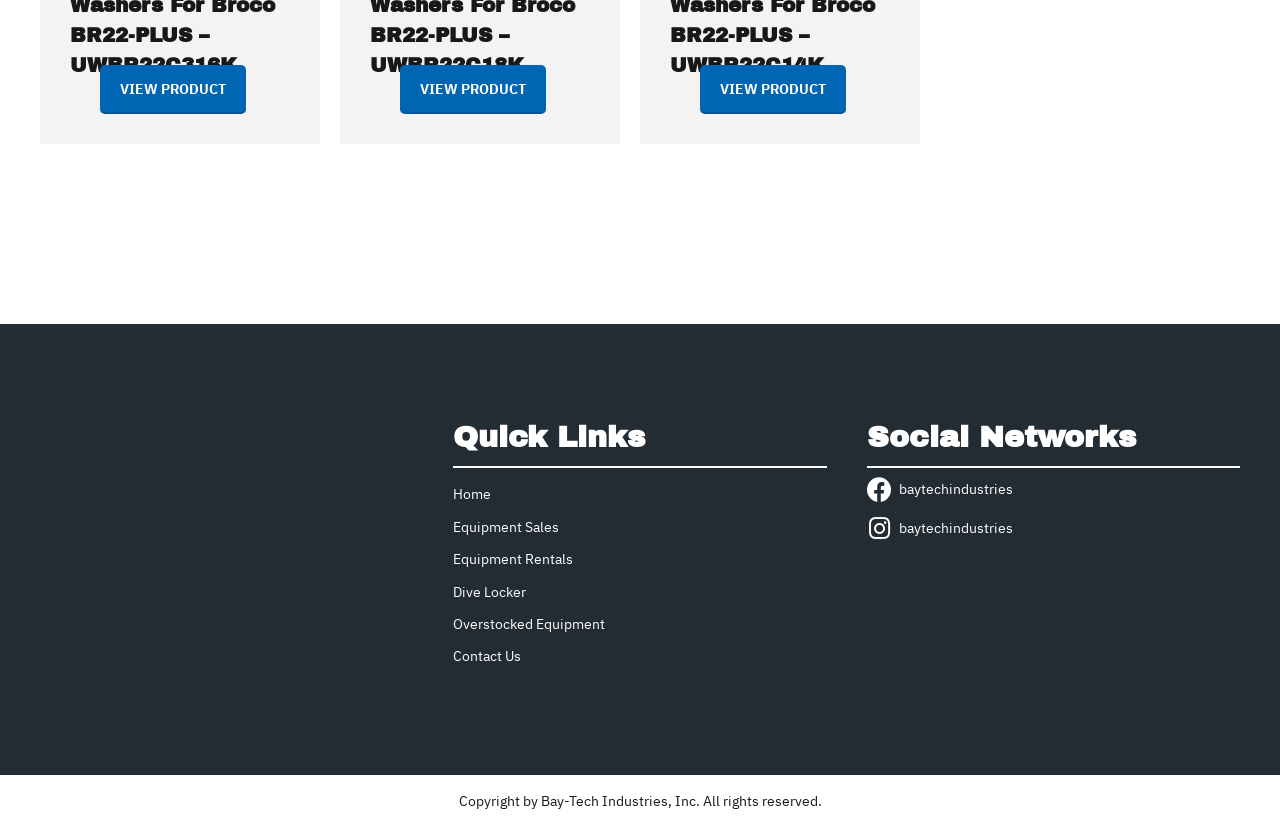Identify the bounding box coordinates for the element that needs to be clicked to fulfill this instruction: "Contact sales". Provide the coordinates in the format of four float numbers between 0 and 1: [left, top, right, bottom].

None